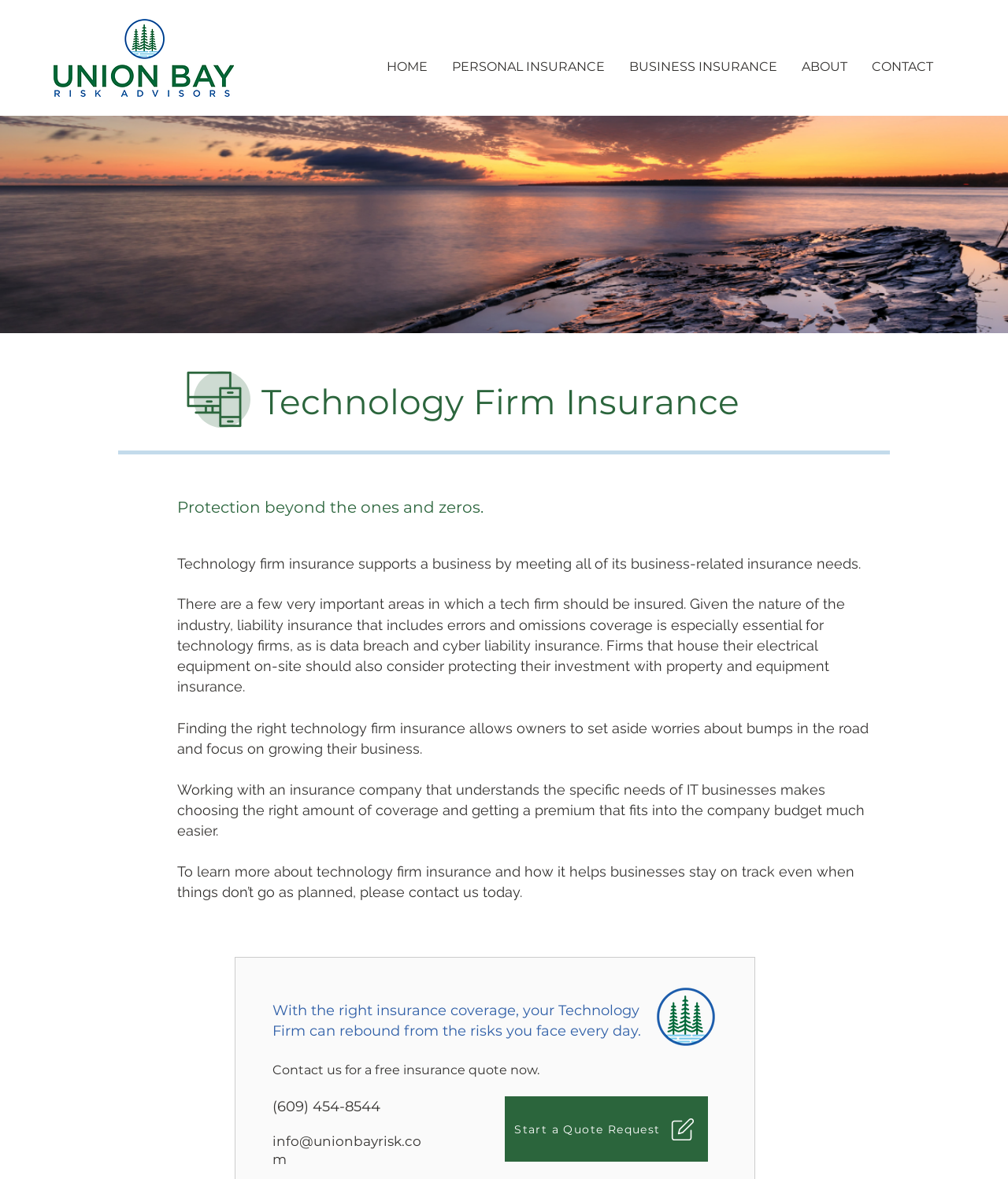What is the contact phone number of Union Bay Risk?
Please answer the question as detailed as possible based on the image.

The contact phone number of Union Bay Risk can be found at the bottom of the webpage, where it is listed as '(609) 454-8544' along with an email address and a link to start a quote request.